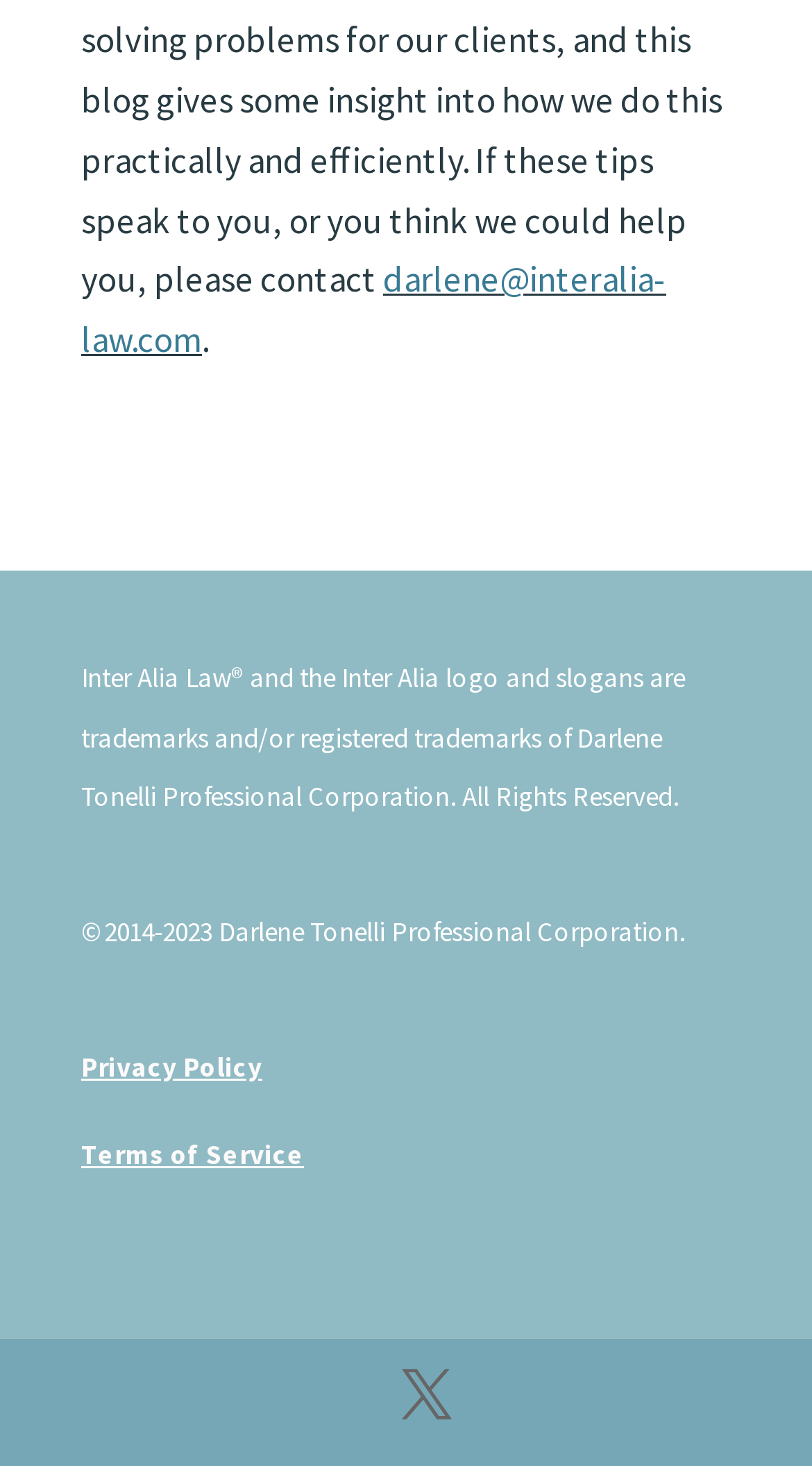By analyzing the image, answer the following question with a detailed response: What is the symbol at the bottom right corner of the webpage?

The symbol at the bottom right corner of the webpage can be found in the link element with the text '' at the bottom right corner of the webpage.